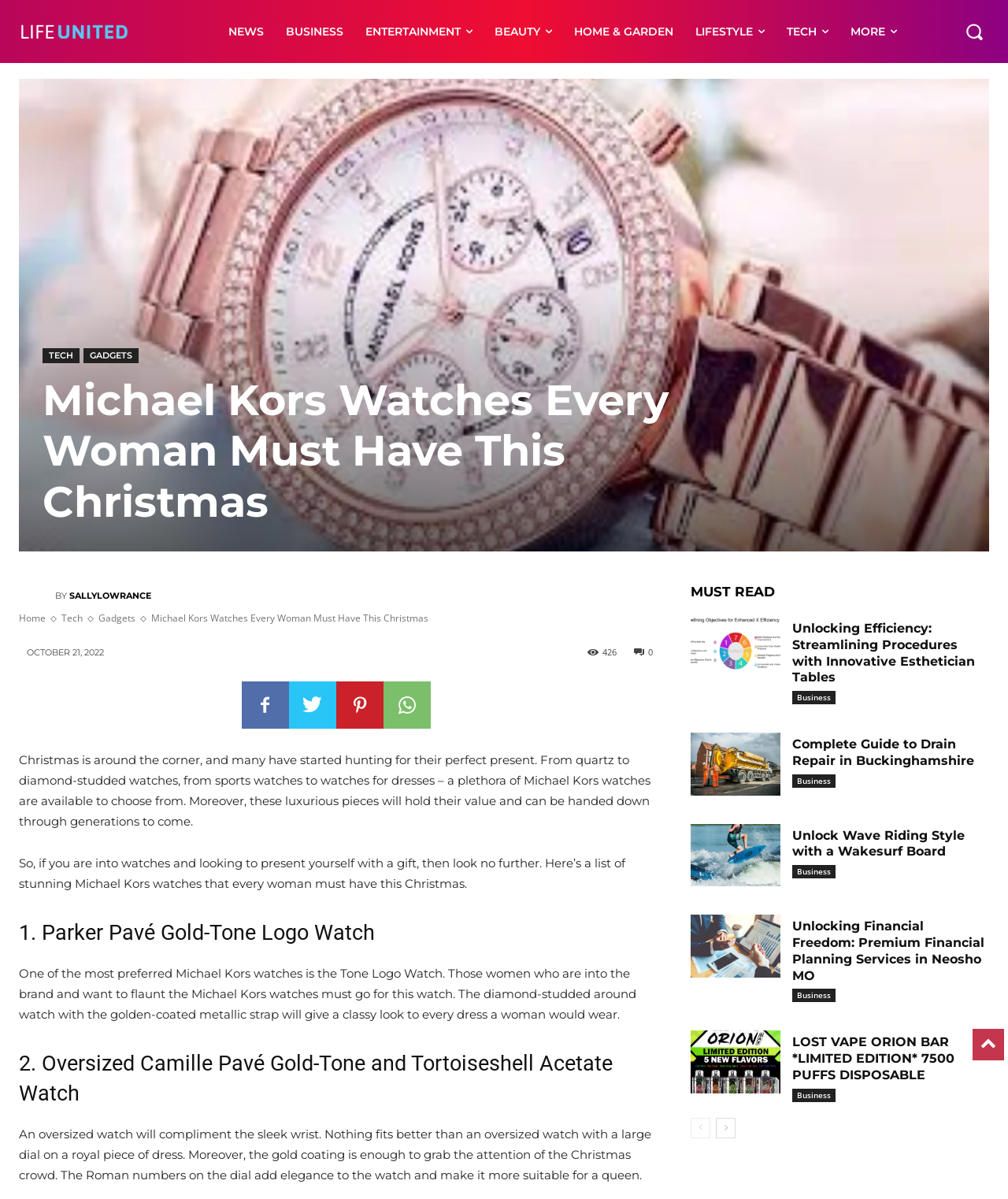Highlight the bounding box coordinates of the element that should be clicked to carry out the following instruction: "Go to the next page". The coordinates must be given as four float numbers ranging from 0 to 1, i.e., [left, top, right, bottom].

[0.71, 0.932, 0.73, 0.949]